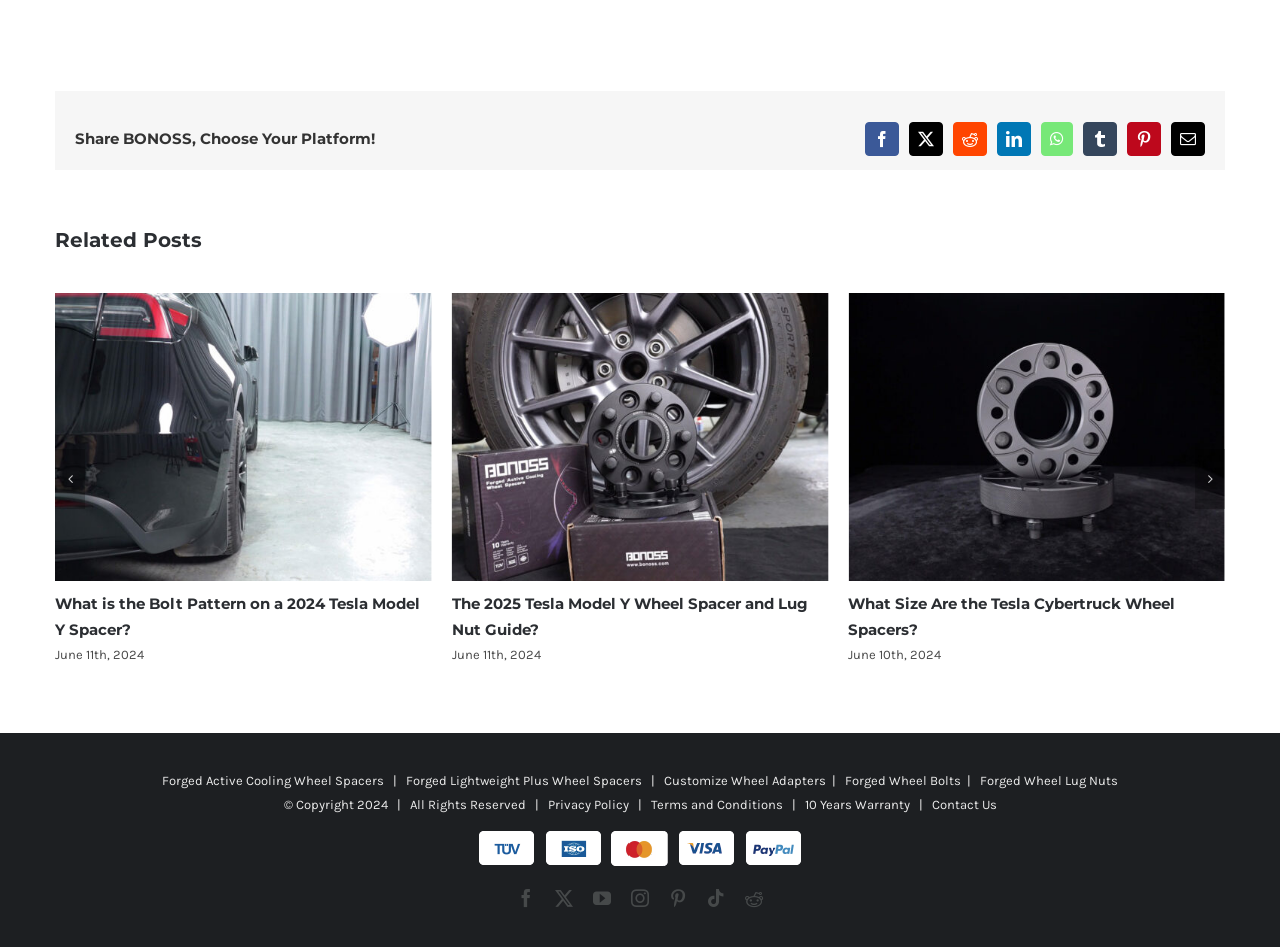Kindly determine the bounding box coordinates for the clickable area to achieve the given instruction: "View related post 'The 2025 Tesla Model Y Wheel Spacer and Lug Nut Guide?'".

[0.167, 0.736, 0.213, 0.797]